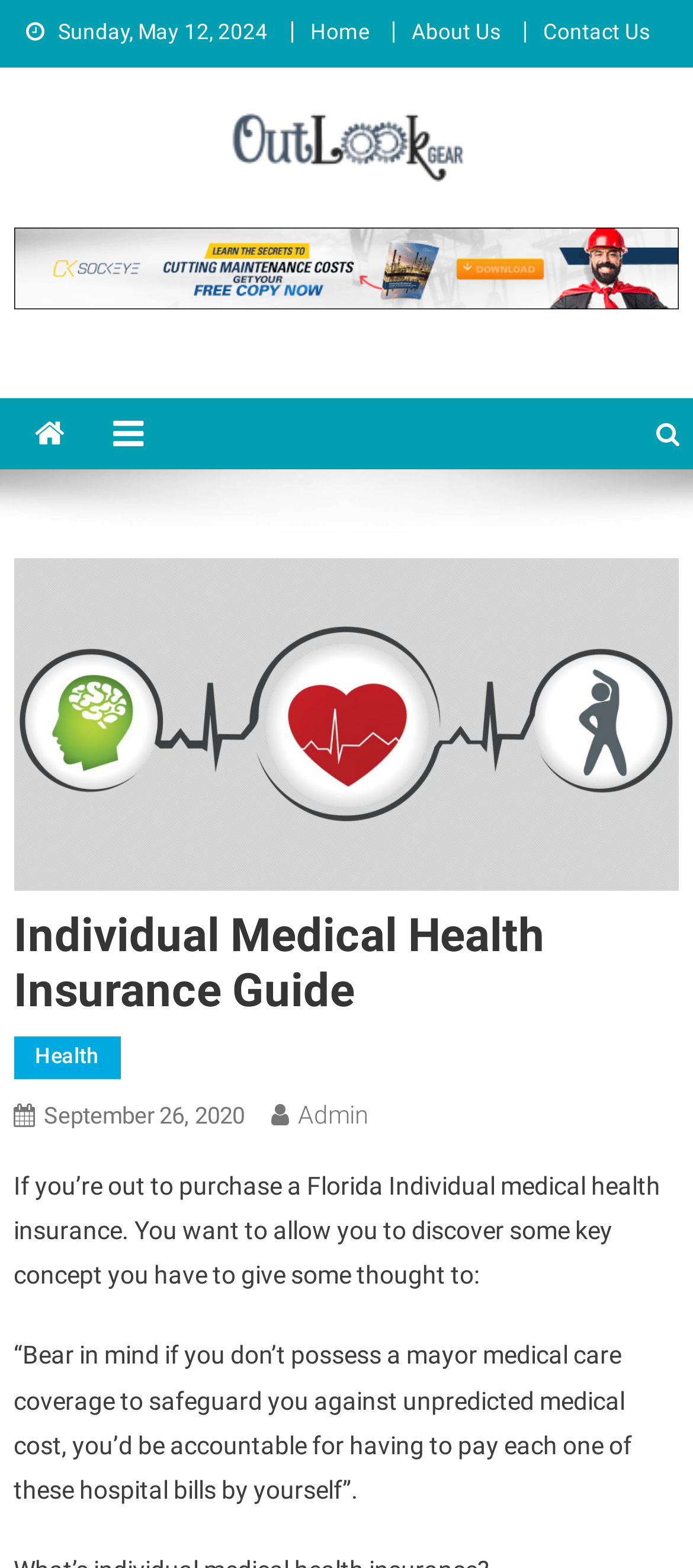Please identify the bounding box coordinates of where to click in order to follow the instruction: "visit about us page".

[0.594, 0.012, 0.722, 0.028]